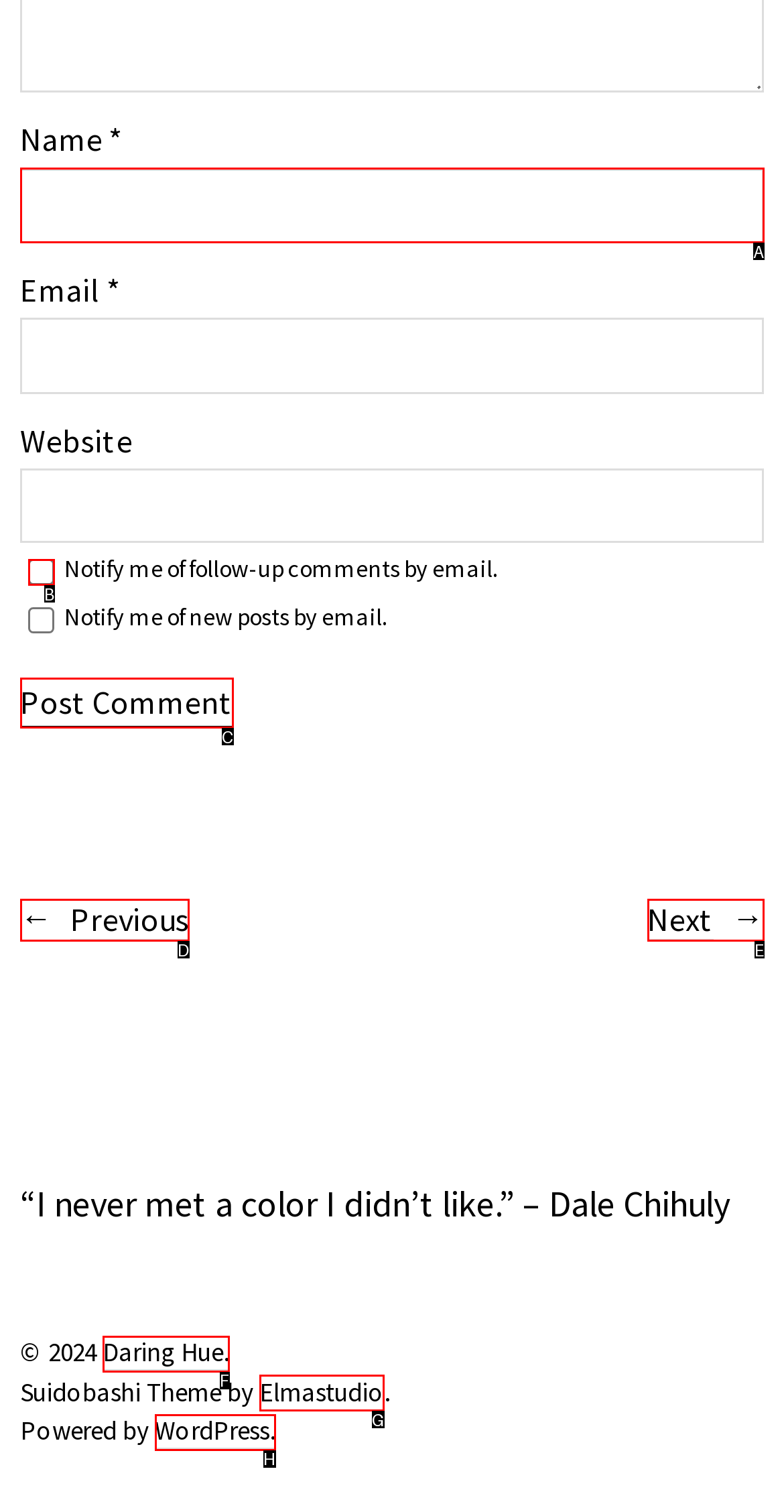From the description: Next, identify the option that best matches and reply with the letter of that option directly.

E